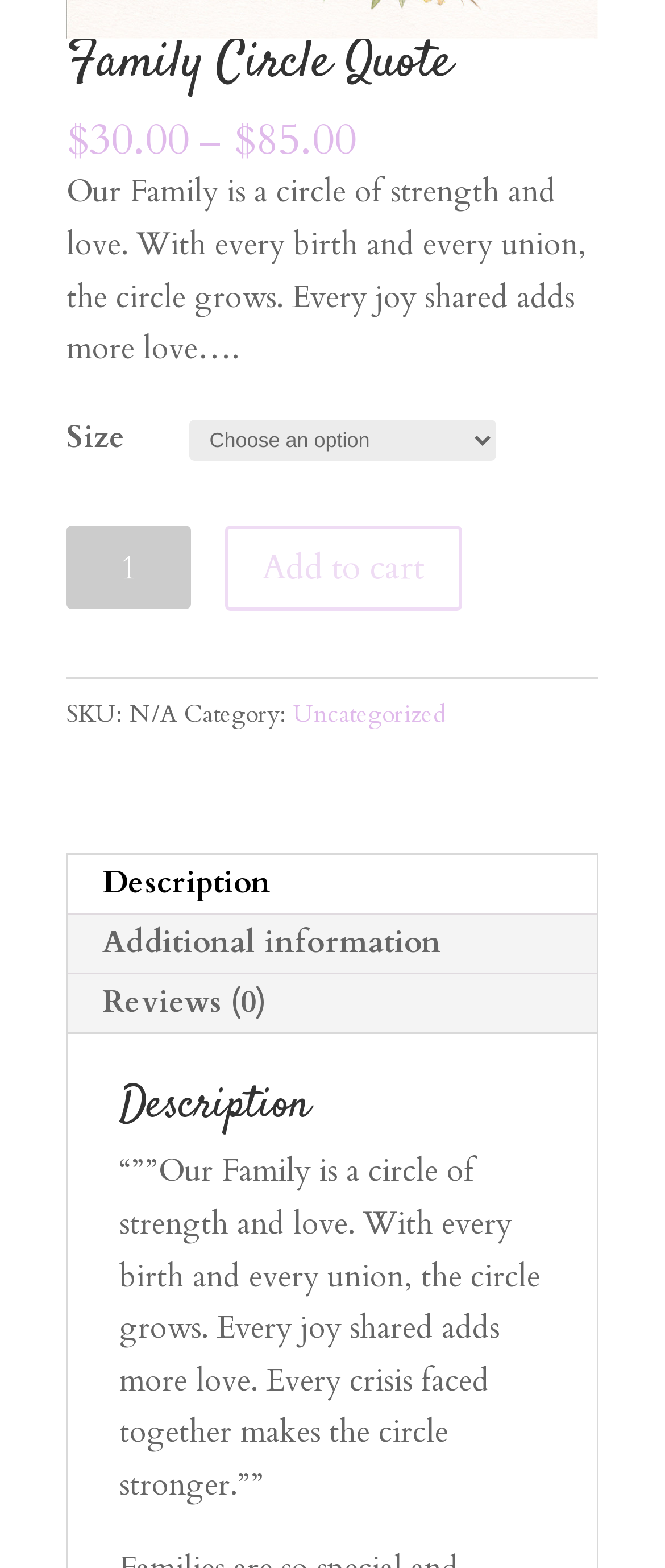Provide a single word or phrase to answer the given question: 
What is the category of the Family Circle Quote?

Uncategorized